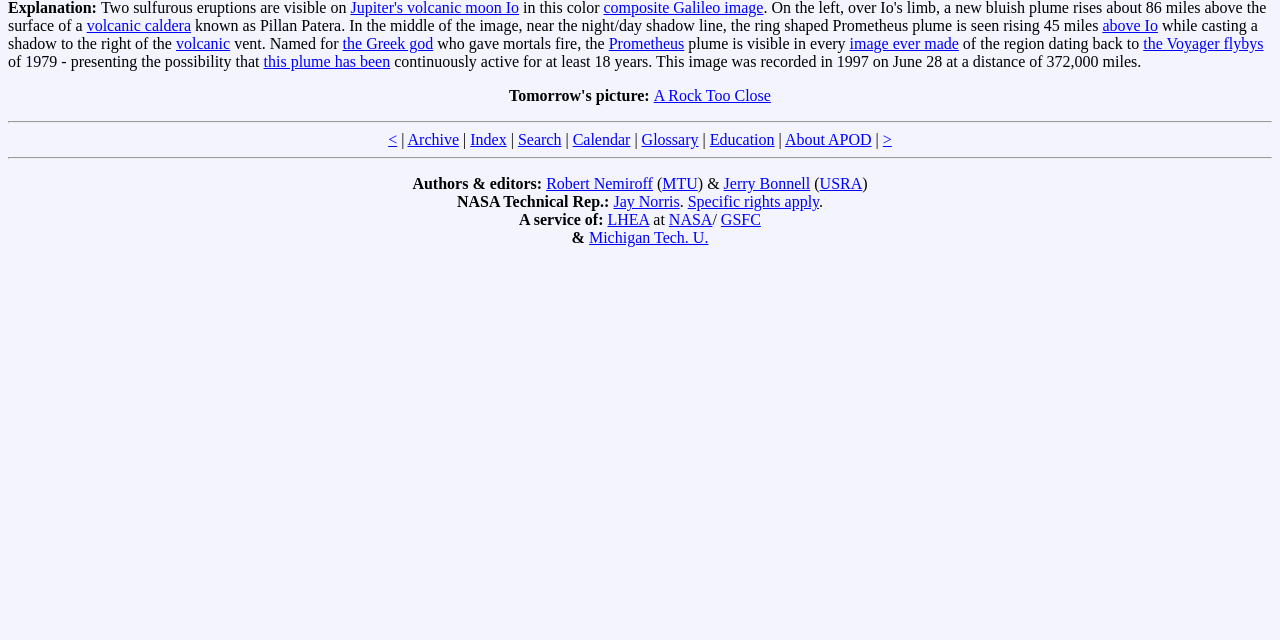Bounding box coordinates are specified in the format (top-left x, top-left y, bottom-right x, bottom-right y). All values are floating point numbers bounded between 0 and 1. Please provide the bounding box coordinate of the region this sentence describes: Chronic Pain

None